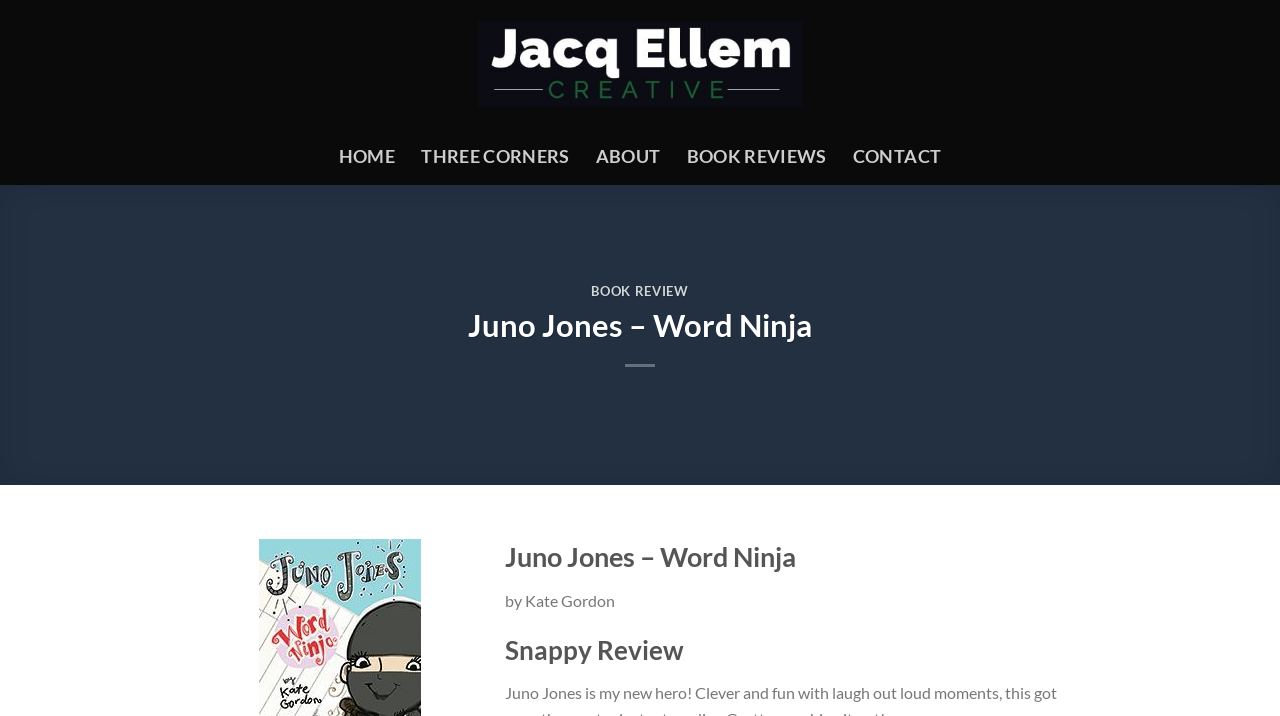What is the name of the section above the navigation links?
Please provide a single word or phrase as your answer based on the image.

Hit The Road Jacq